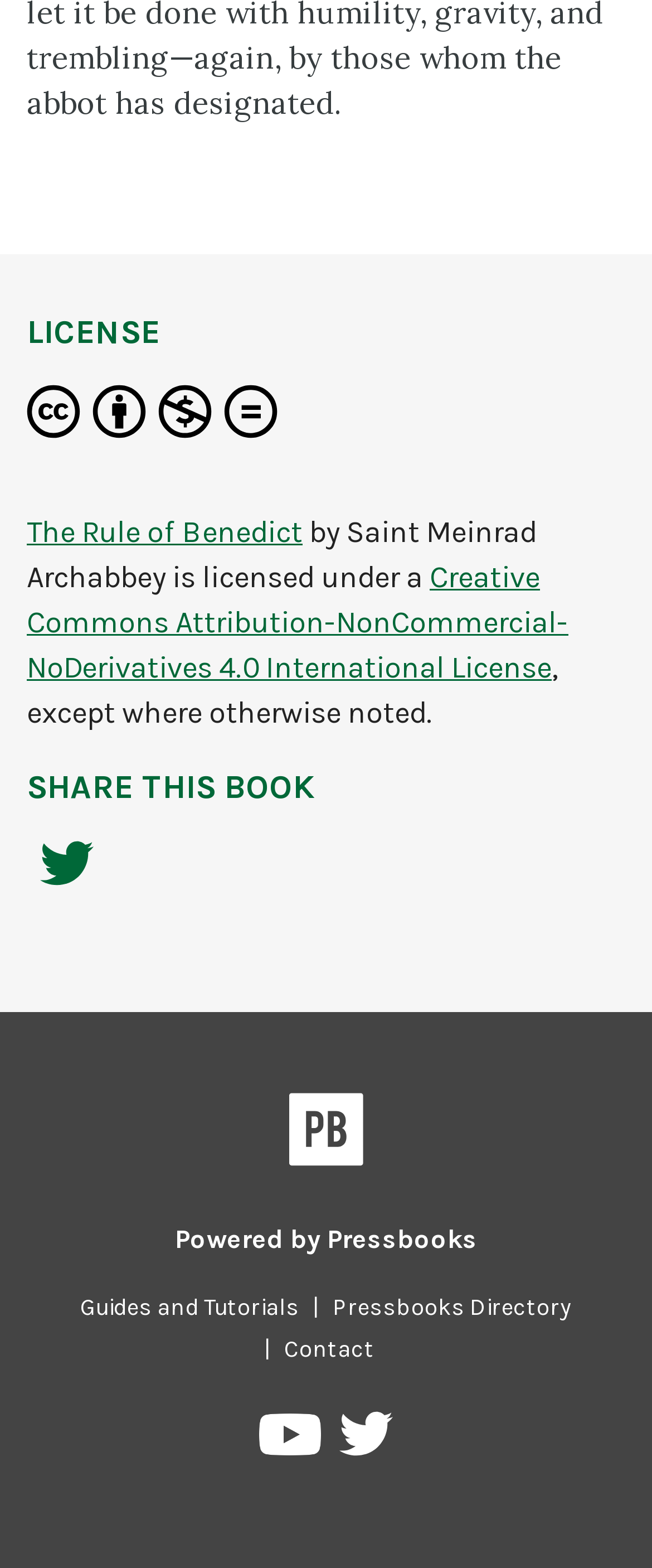Please find the bounding box coordinates of the element that needs to be clicked to perform the following instruction: "Visit Pressbooks Directory". The bounding box coordinates should be four float numbers between 0 and 1, represented as [left, top, right, bottom].

[0.49, 0.824, 0.897, 0.843]